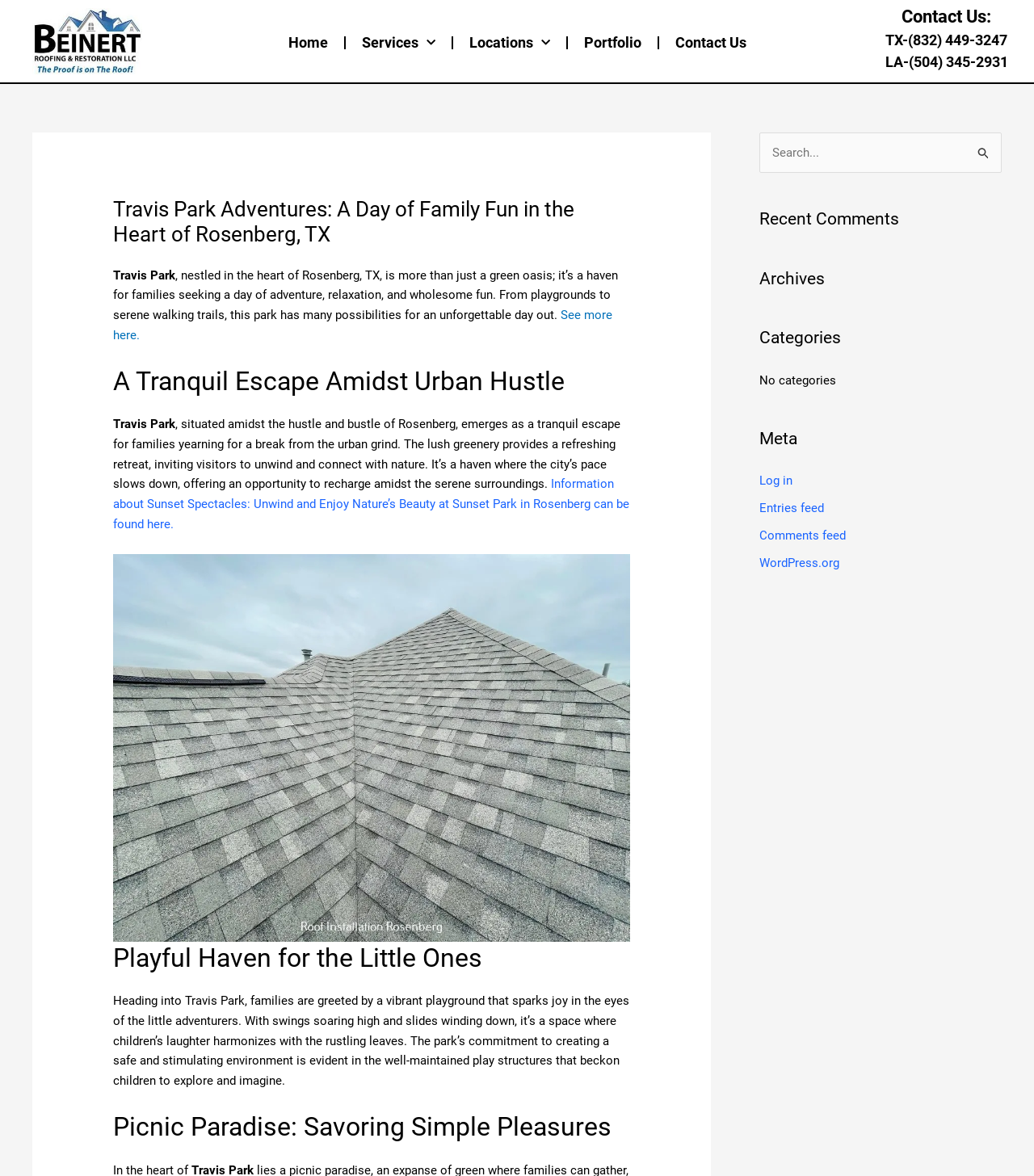Identify the bounding box coordinates of the area you need to click to perform the following instruction: "Search for something".

[0.734, 0.112, 0.969, 0.147]